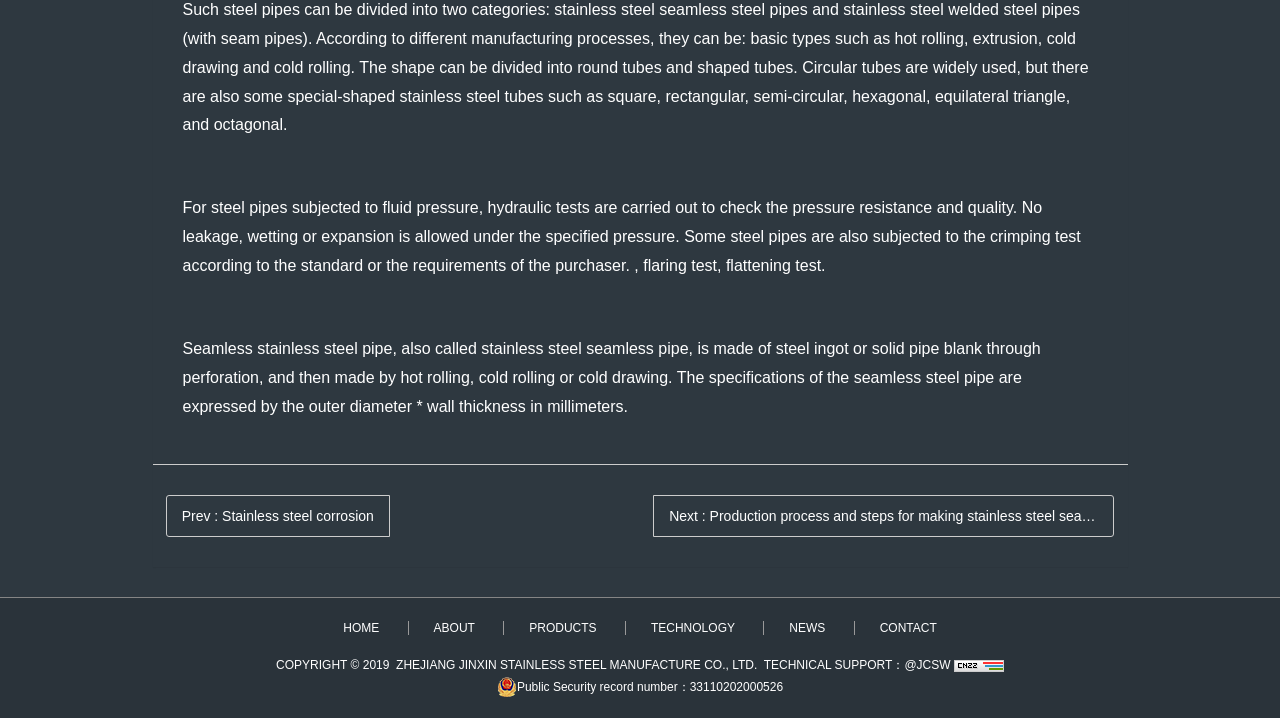Pinpoint the bounding box coordinates of the area that must be clicked to complete this instruction: "go to previous page".

[0.129, 0.69, 0.305, 0.749]